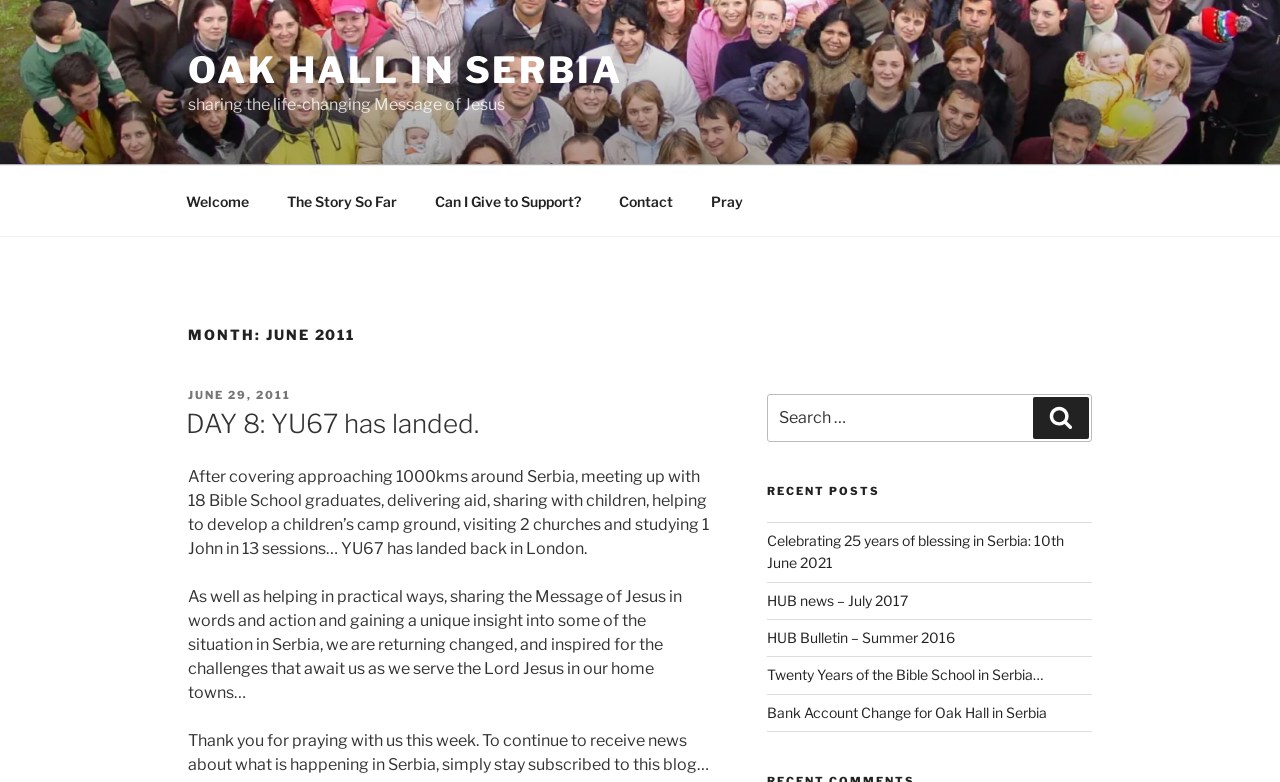Locate the bounding box coordinates of the area that needs to be clicked to fulfill the following instruction: "Read the 'DAY 8: YU67 has landed.' post". The coordinates should be in the format of four float numbers between 0 and 1, namely [left, top, right, bottom].

[0.145, 0.522, 0.374, 0.562]